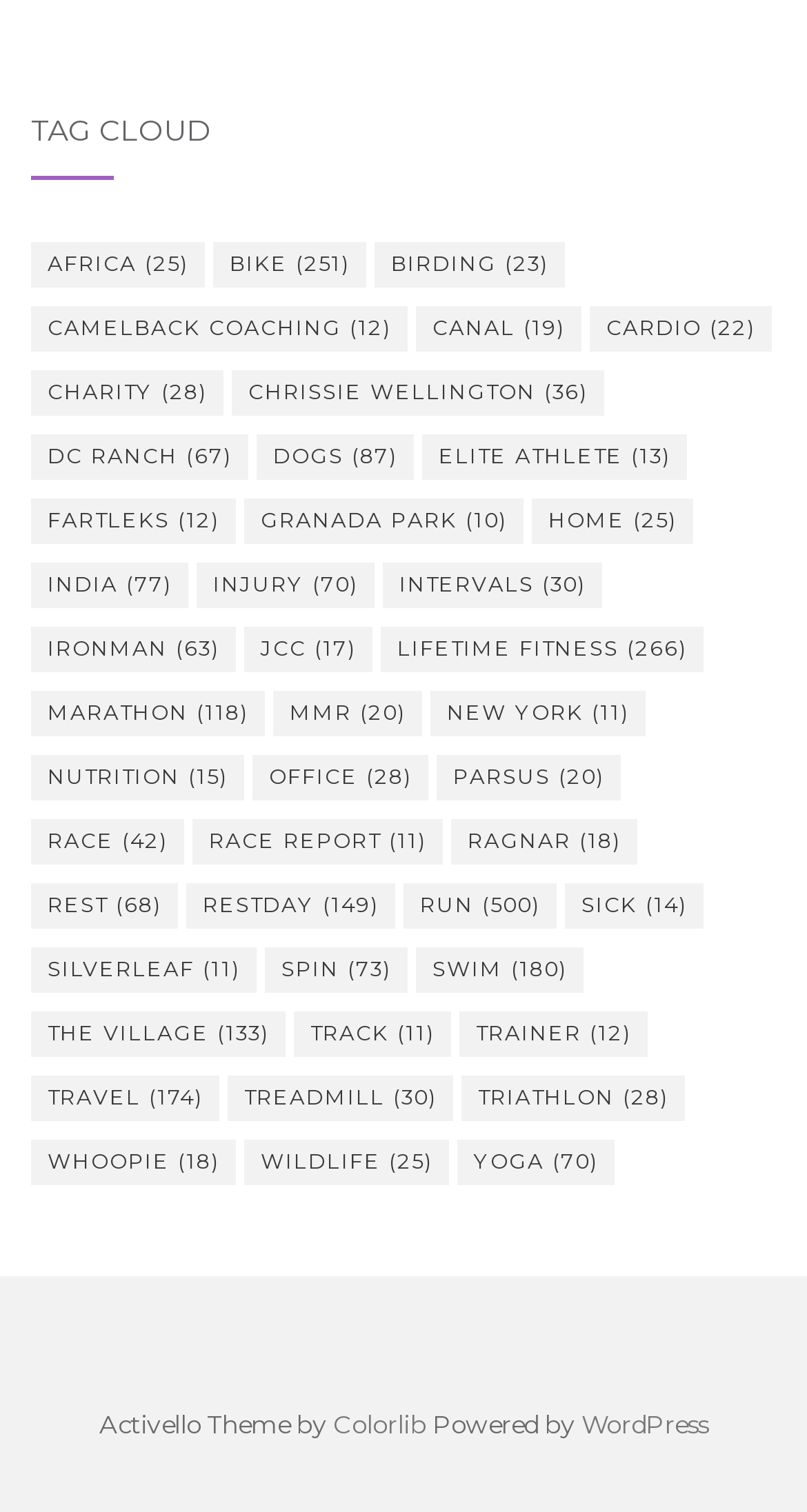What is the item count for the link 'Africa'?
Using the image as a reference, give a one-word or short phrase answer.

25